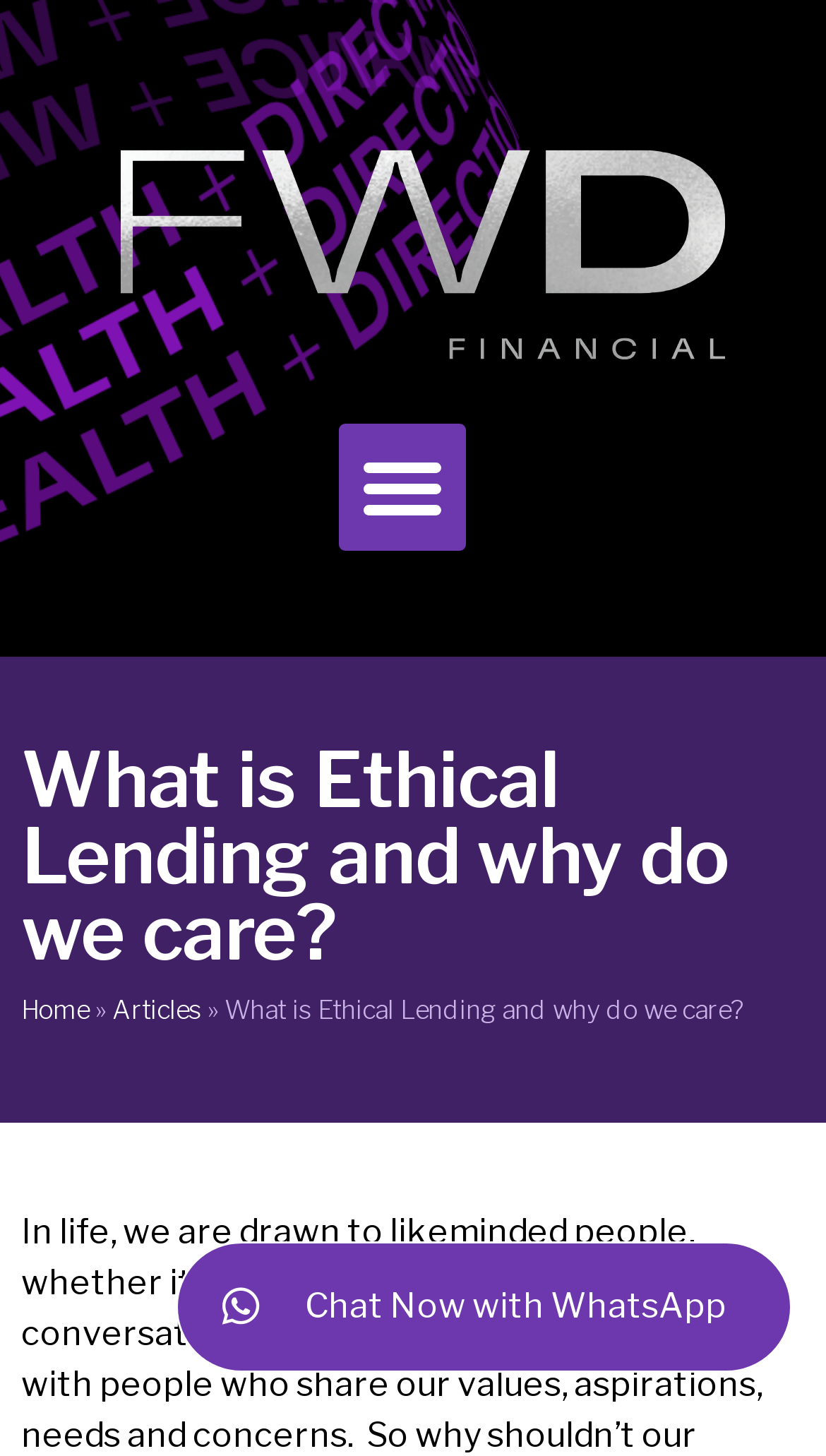Extract the bounding box coordinates of the UI element described by: "Chat Now with WhatsApp". The coordinates should include four float numbers ranging from 0 to 1, e.g., [left, top, right, bottom].

[0.213, 0.853, 0.959, 0.943]